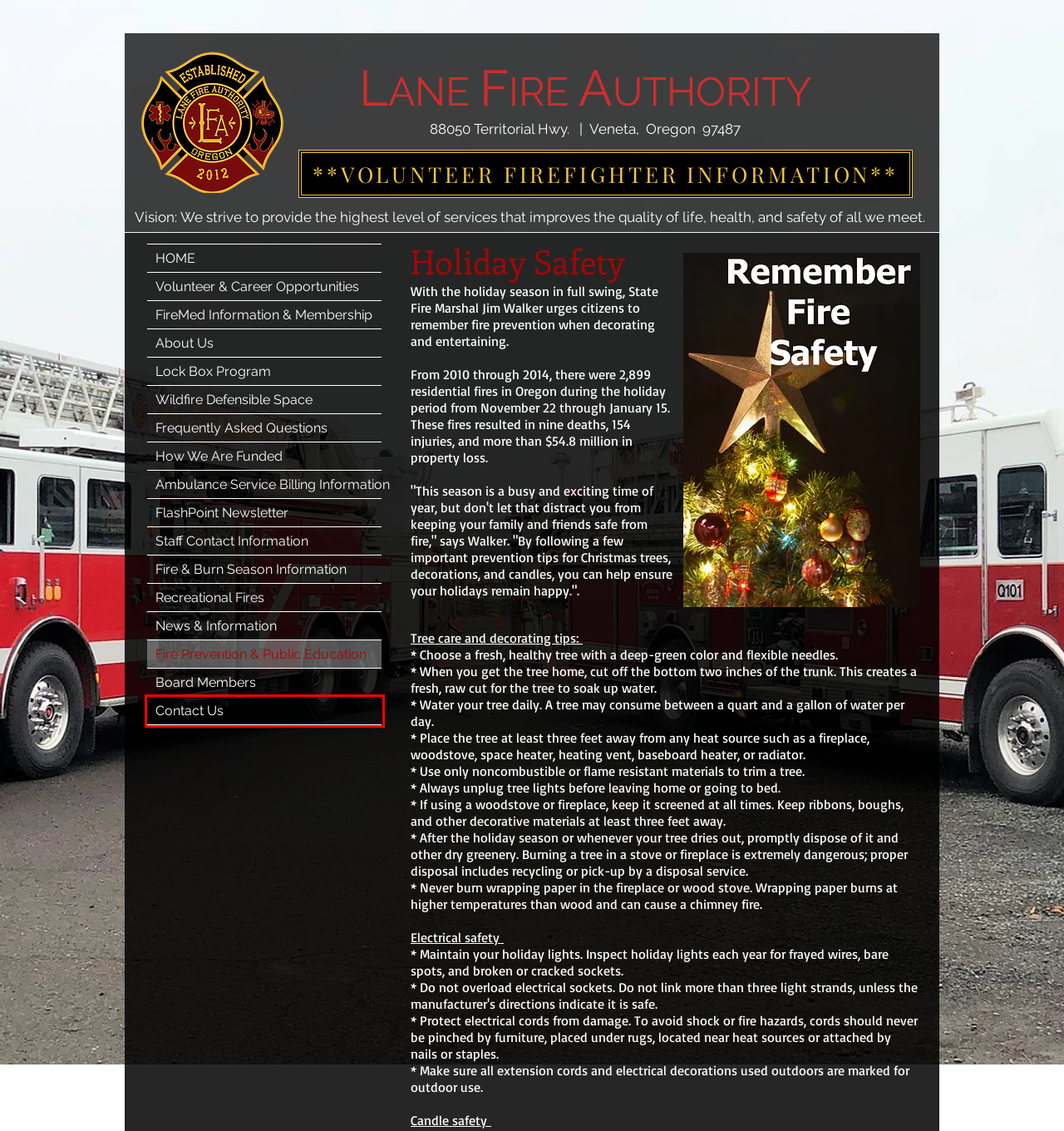You have received a screenshot of a webpage with a red bounding box indicating a UI element. Please determine the most fitting webpage description that matches the new webpage after clicking on the indicated element. The choices are:
A. Meet the Fire Chief
B. Contact Us
C. Wildfire Defensible Space | lane-fire
D. Volunteer Firefighter Program | lane-fire
E. FireMed Information & Membership | lane-fire
F. Lock Box Program | lane-fire
G. Staff Contact Information | lane-fire
H. Frequently Asked Questions | lane-fire

B